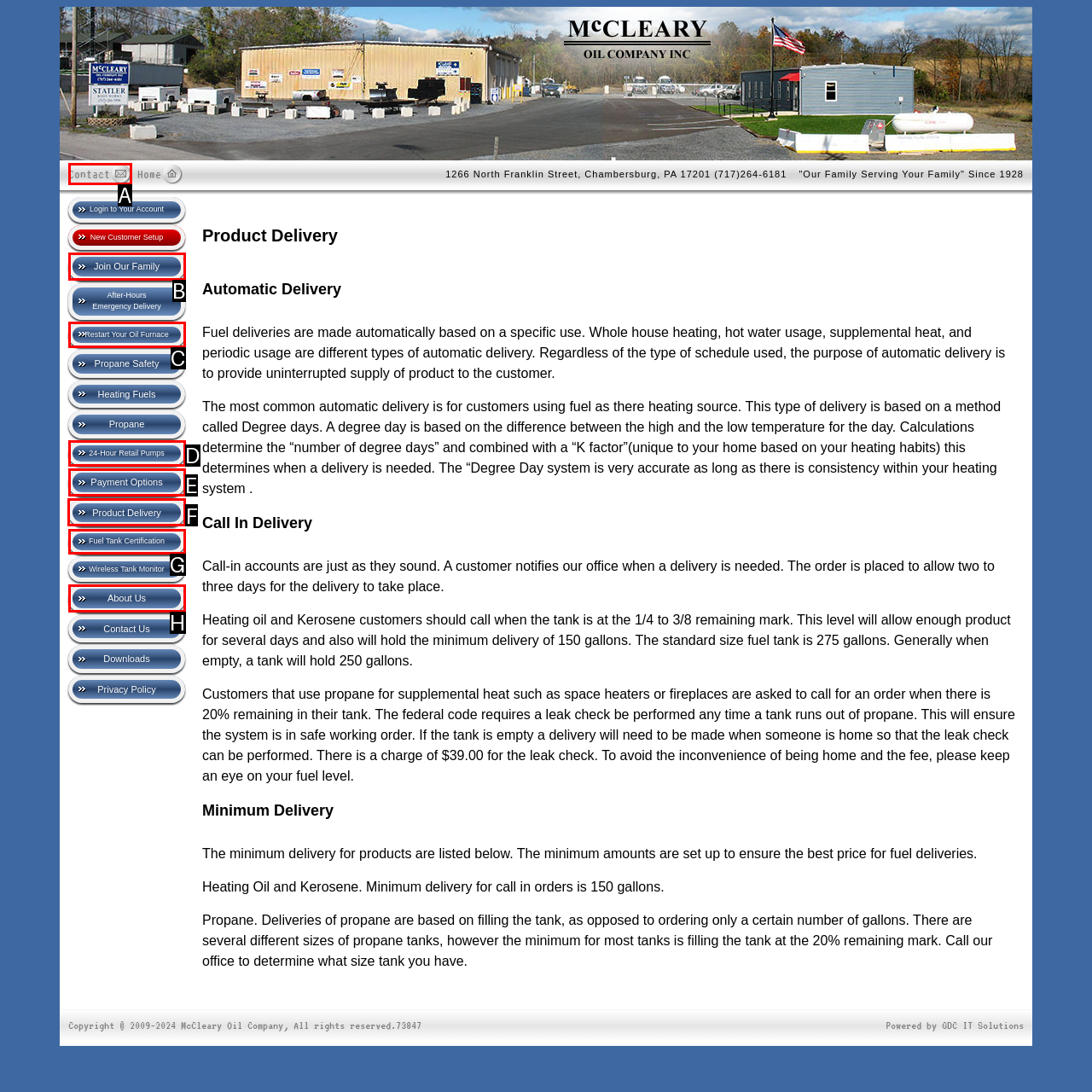What letter corresponds to the UI element to complete this task: Click on the 'Product Delivery' link
Answer directly with the letter.

F